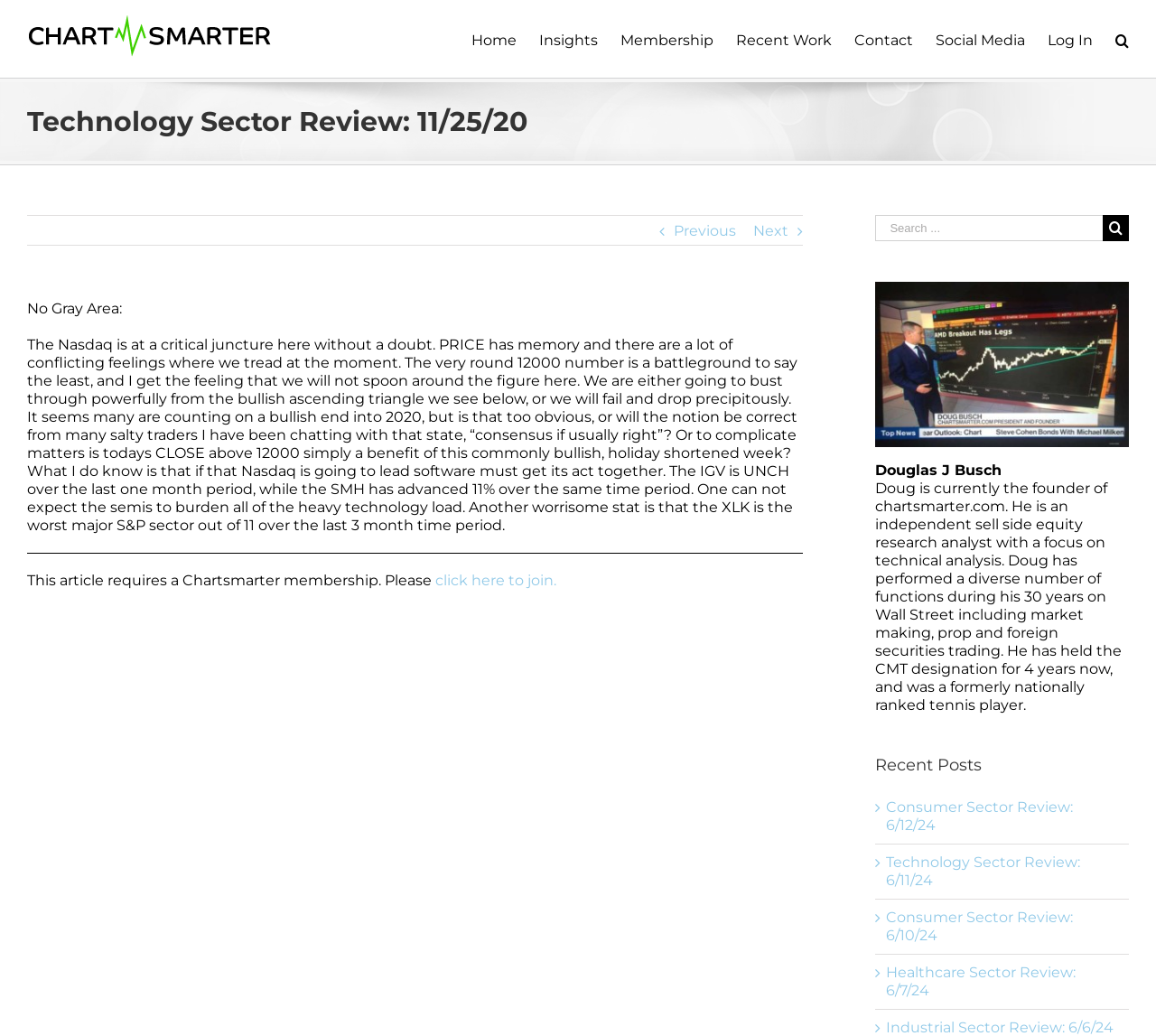What is the name of the website?
Kindly answer the question with as much detail as you can.

I determined the answer by looking at the logo at the top left corner of the webpage, which says 'Chart Smarter Logo'.